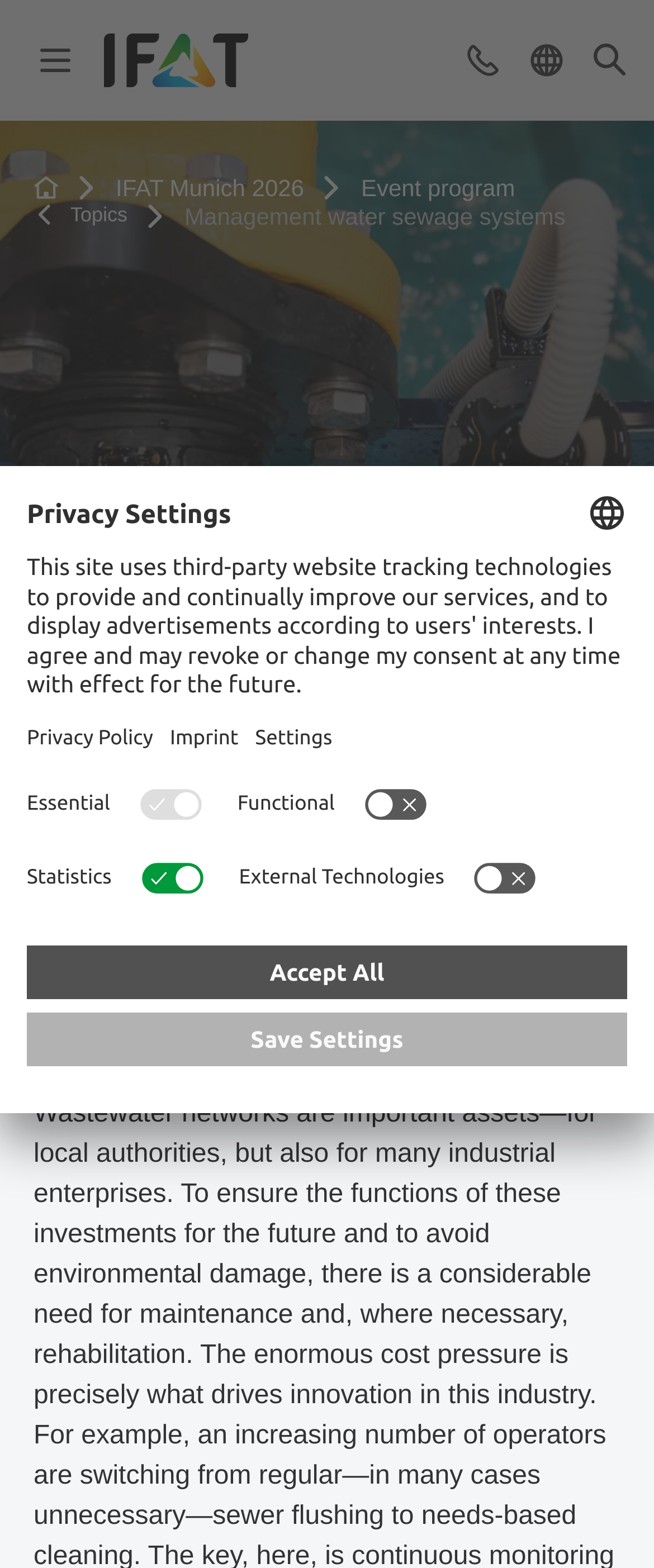Predict the bounding box coordinates of the area that should be clicked to accomplish the following instruction: "Click on the link to view management of water and sewage systems". The bounding box coordinates should consist of four float numbers between 0 and 1, i.e., [left, top, right, bottom].

[0.221, 0.128, 0.89, 0.146]